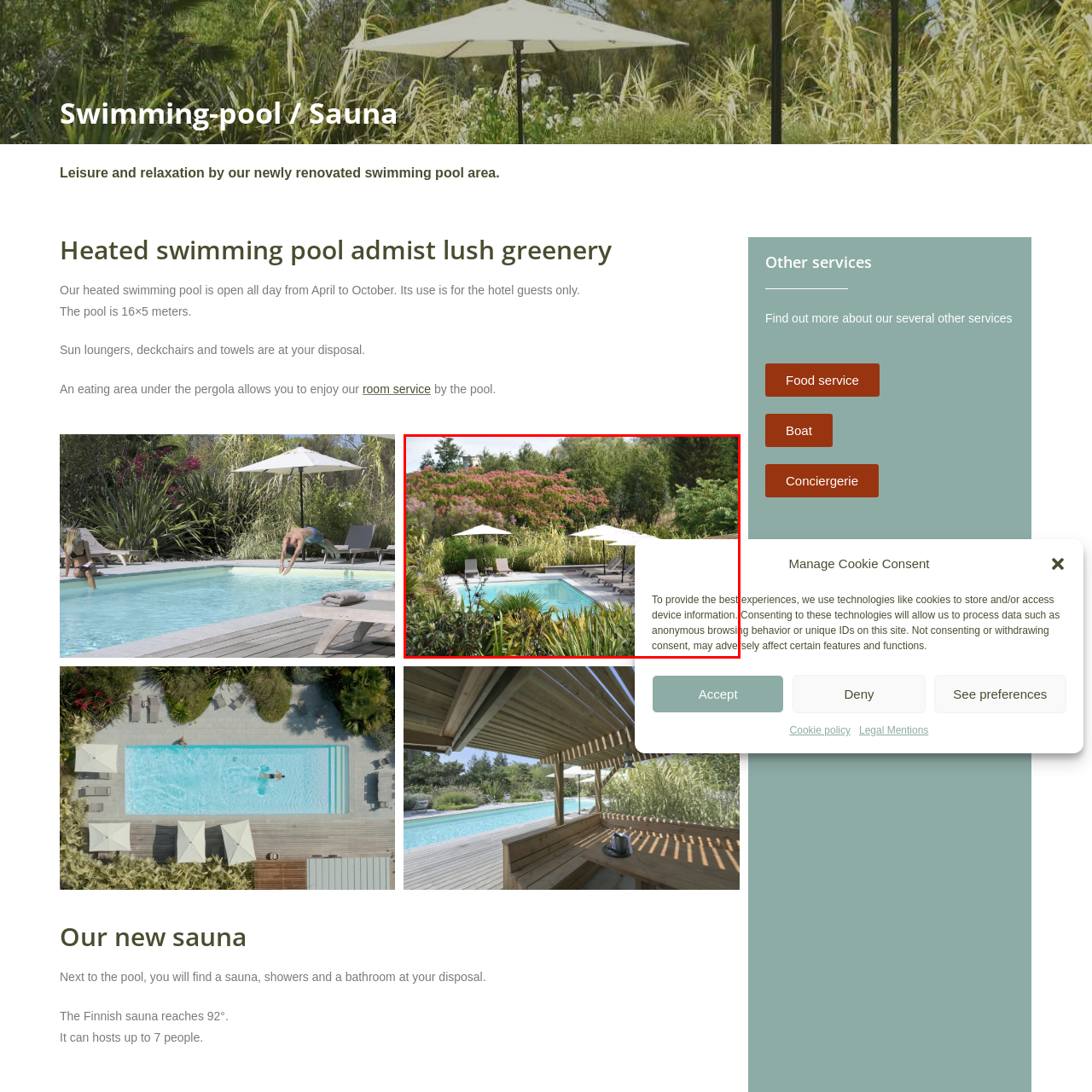Explain the image in the red bounding box with extensive details.

This serene image showcases a beautifully designed swimming pool nestled amidst lush greenery and vibrant flowering plants. The pool area features sun loungers and umbrellas, providing a perfect spot for relaxation and leisure. Framed by an array of tropical plants and colorful blooms, the inviting atmosphere is ideal for enjoying warm days. The pool reflects a tranquil setting, indicating an environment focused on comfort and enjoyment, suggesting it is designed exclusively for hotel guests. The overall ambiance promotes a peaceful retreat, perfect for unwinding or taking a refreshing dip.